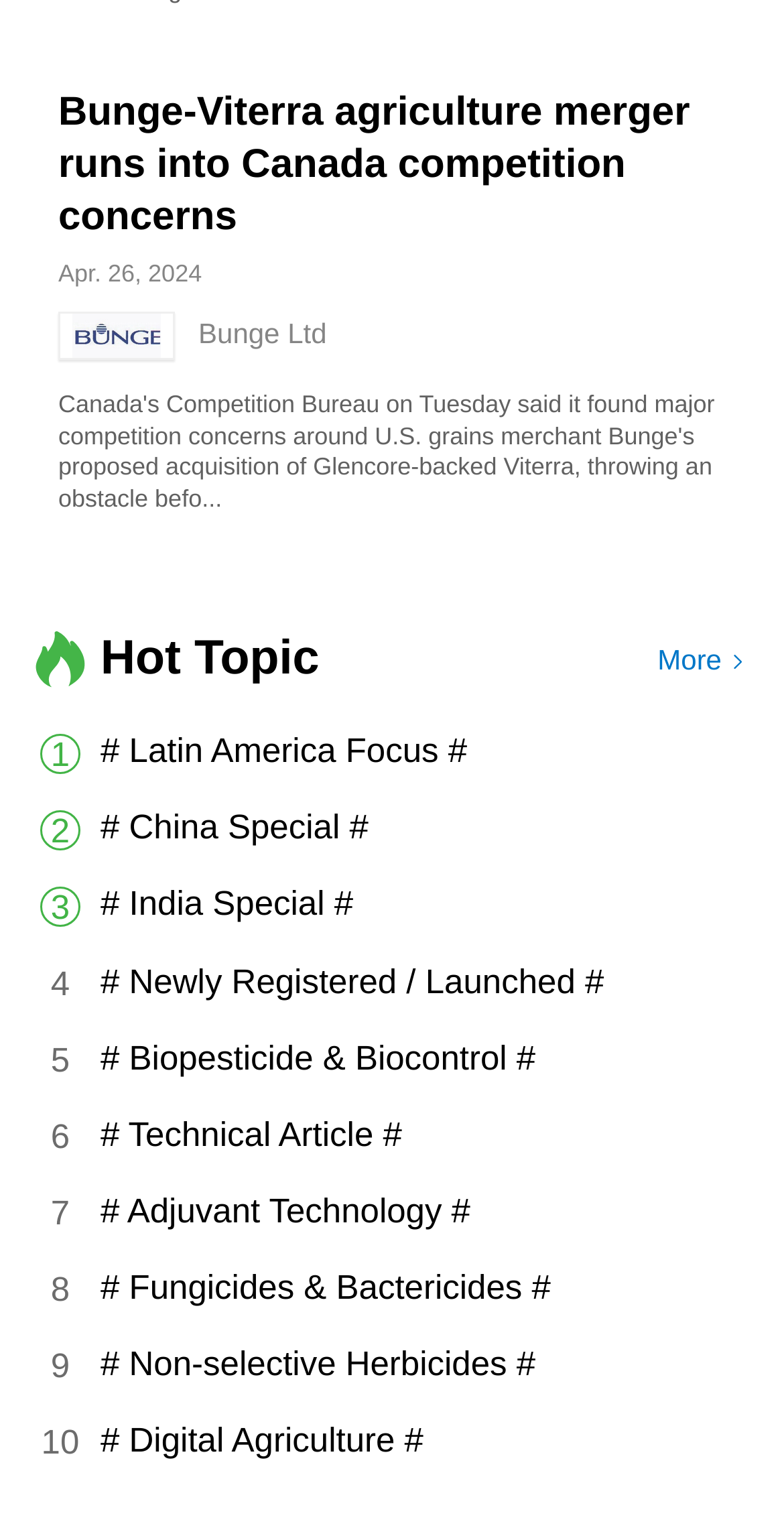Answer in one word or a short phrase: 
What is the date of the article?

Apr. 26, 2024